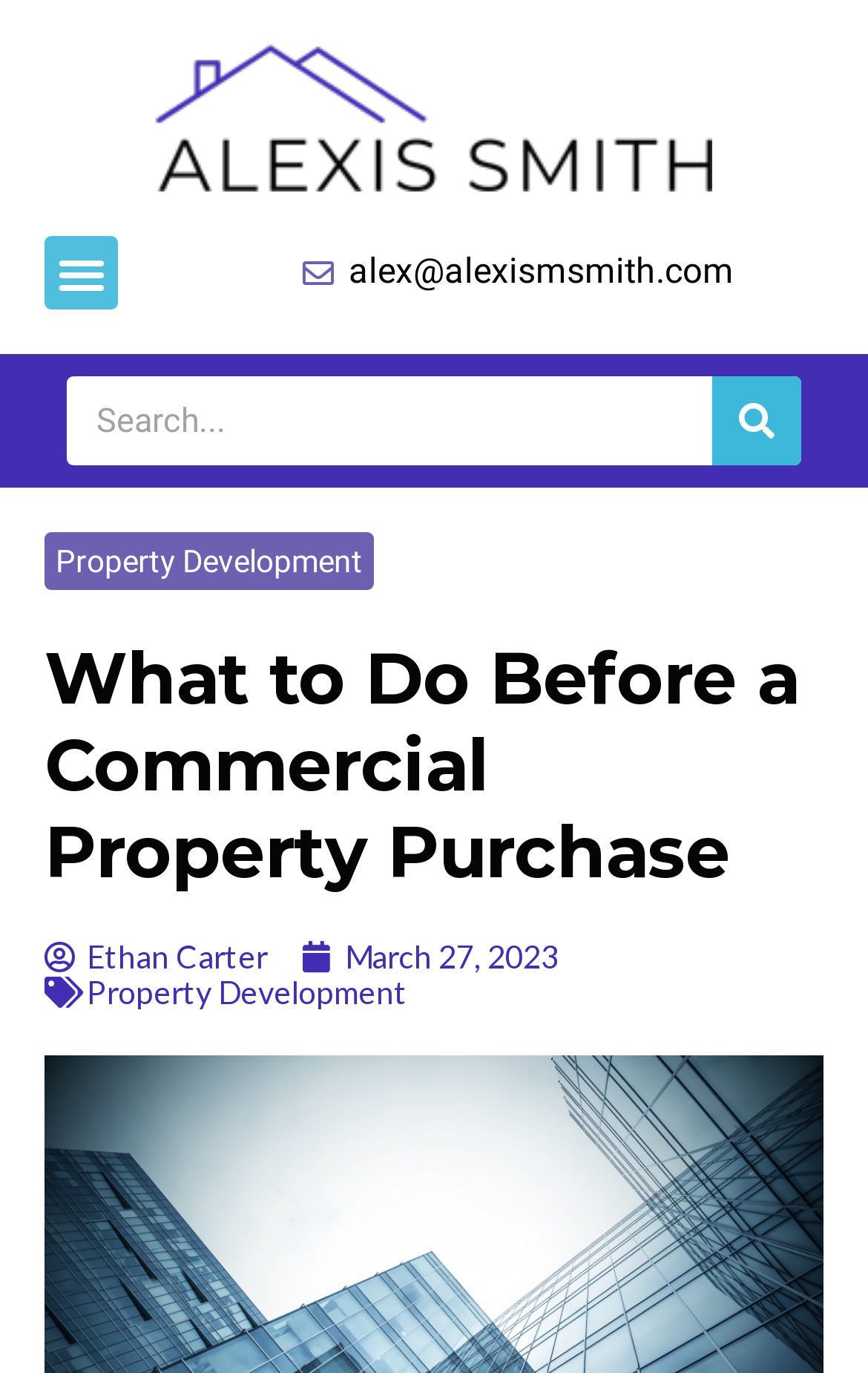Utilize the information from the image to answer the question in detail:
What is the category of the article 'What to Do Before a Commercial Property Purchase'?

I looked at the links on the webpage and found that the article 'What to Do Before a Commercial Property Purchase' is categorized under 'Property Development', as there are two links with this text on the webpage.